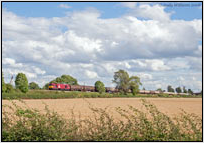Please answer the following question using a single word or phrase: 
What is the occasion for the locomotive's recent repainting?

Centenary celebration